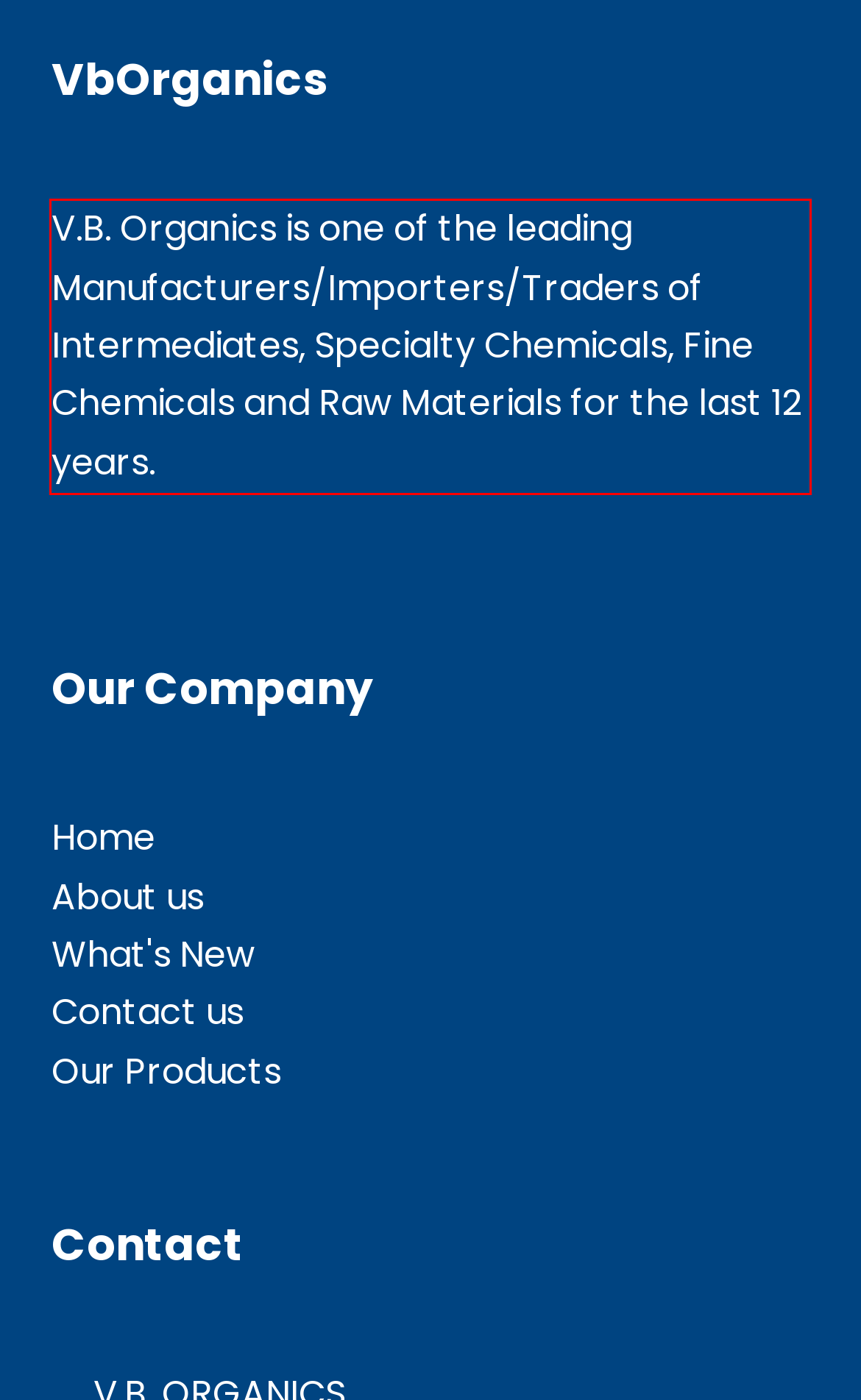Review the screenshot of the webpage and recognize the text inside the red rectangle bounding box. Provide the extracted text content.

V.B. Organics is one of the leading Manufacturers/Importers/Traders of Intermediates, Specialty Chemicals, Fine Chemicals and Raw Materials for the last 12 years.